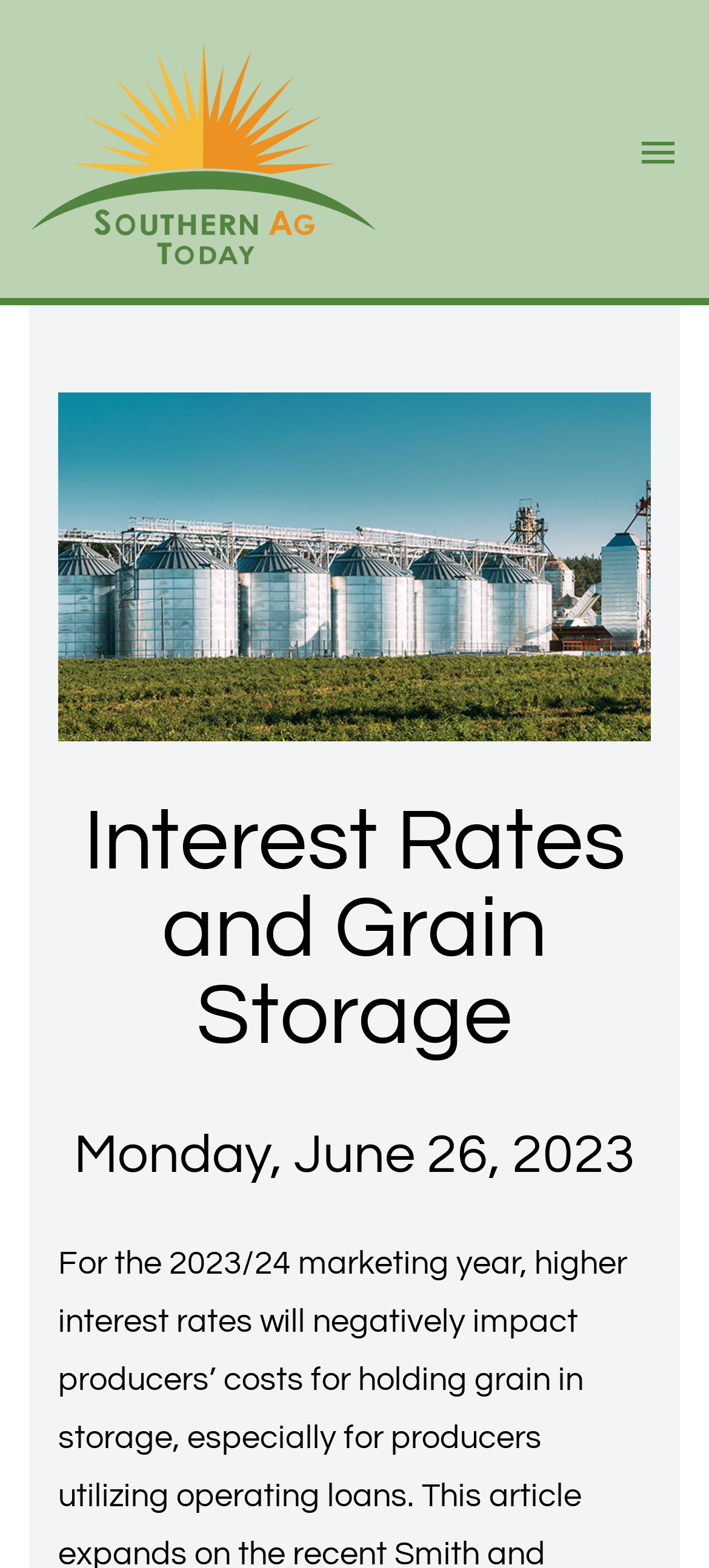Based on the description "Open main menu", find the bounding box of the specified UI element.

[0.877, 0.074, 0.979, 0.121]